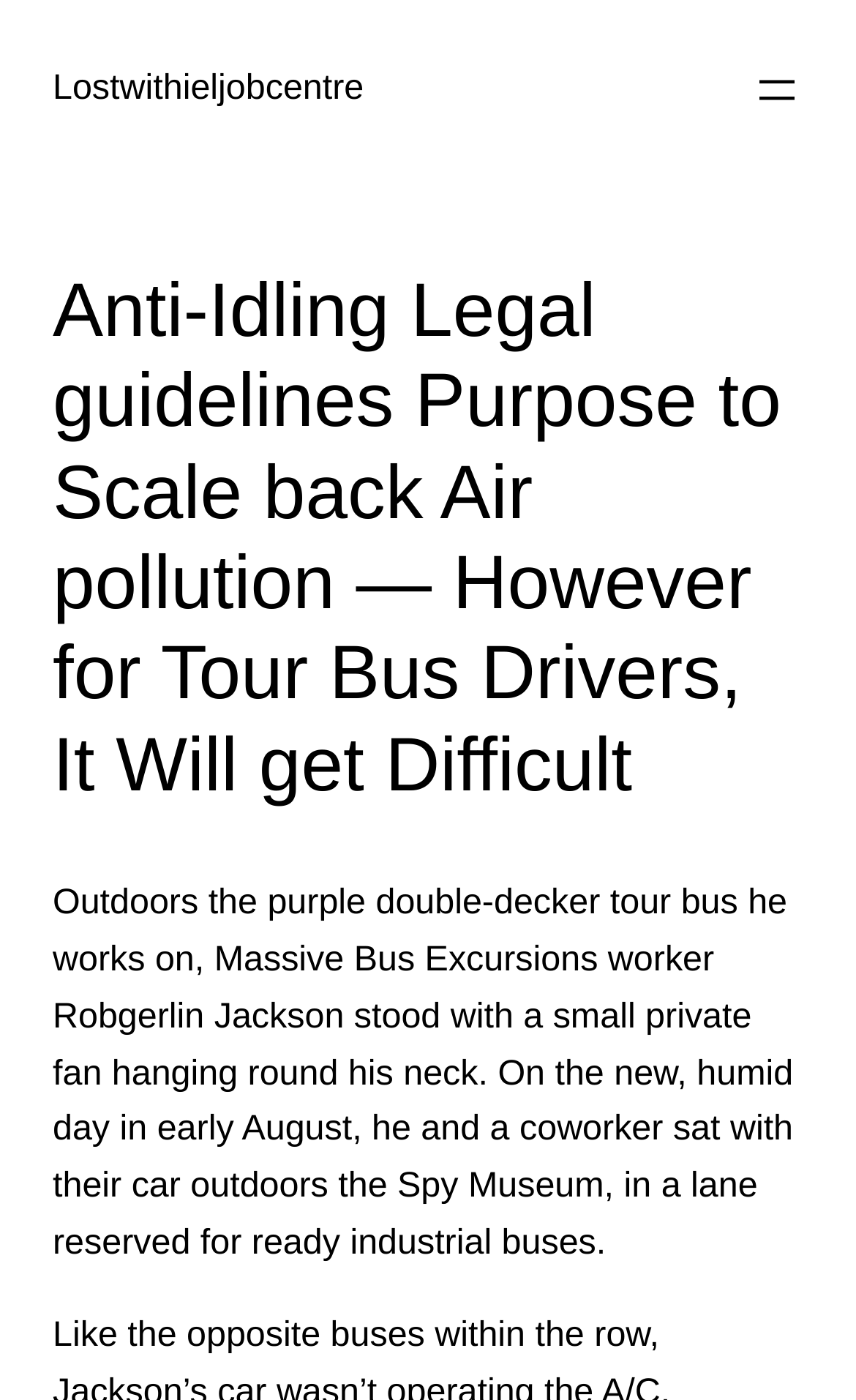Extract the bounding box for the UI element that matches this description: "aria-label="Open menu"".

[0.877, 0.045, 0.938, 0.083]